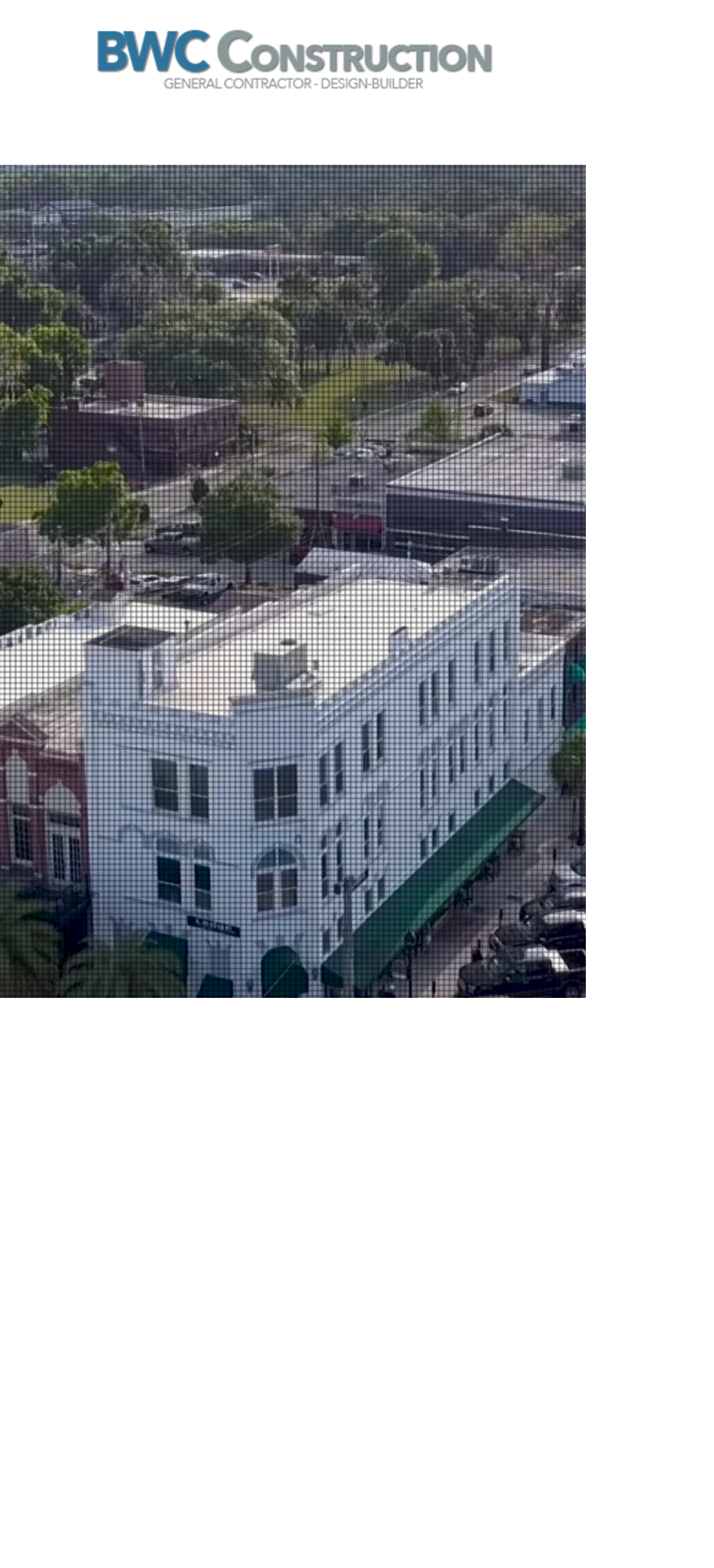Extract the main title from the webpage.

LEADERS IN QUALITY
CONSTRUCTION